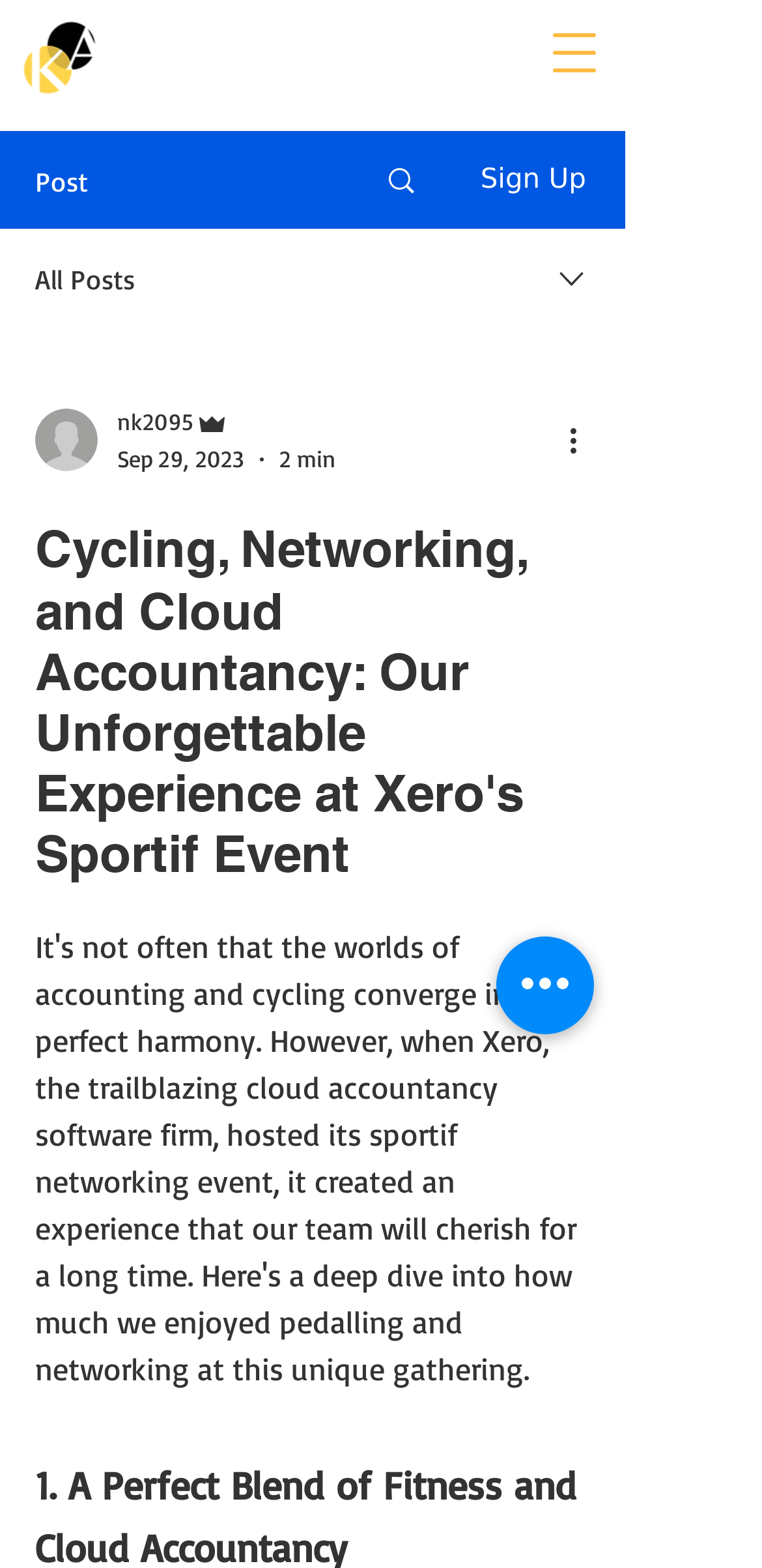What is the topic of the latest article?
Provide a thorough and detailed answer to the question.

The topic of the latest article can be found in the heading element 'Cycling, Networking, and Cloud Accountancy: Our Unforgettable Experience at Xero's Sportif Event' which is located in the main content area of the webpage.